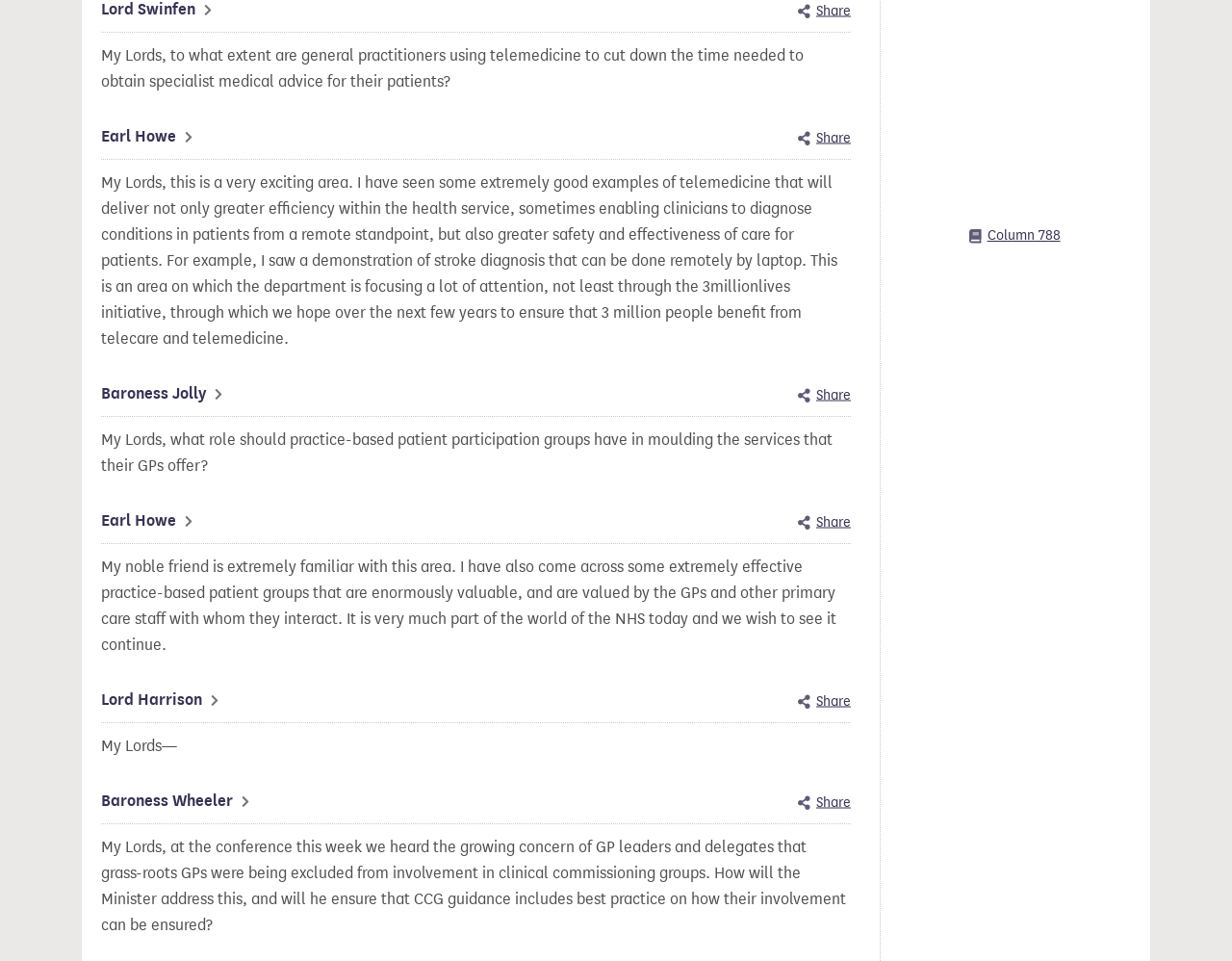Who is concerned about grass-roots GPs being excluded from involvement in clinical commissioning groups?
Please craft a detailed and exhaustive response to the question.

In the StaticText element with the text 'My Lords, at the conference this week we heard the growing concern of GP leaders and delegates that grass-roots GPs were being excluded from involvement in clinical commissioning groups.', I found that GP leaders and delegates are concerned about this issue.